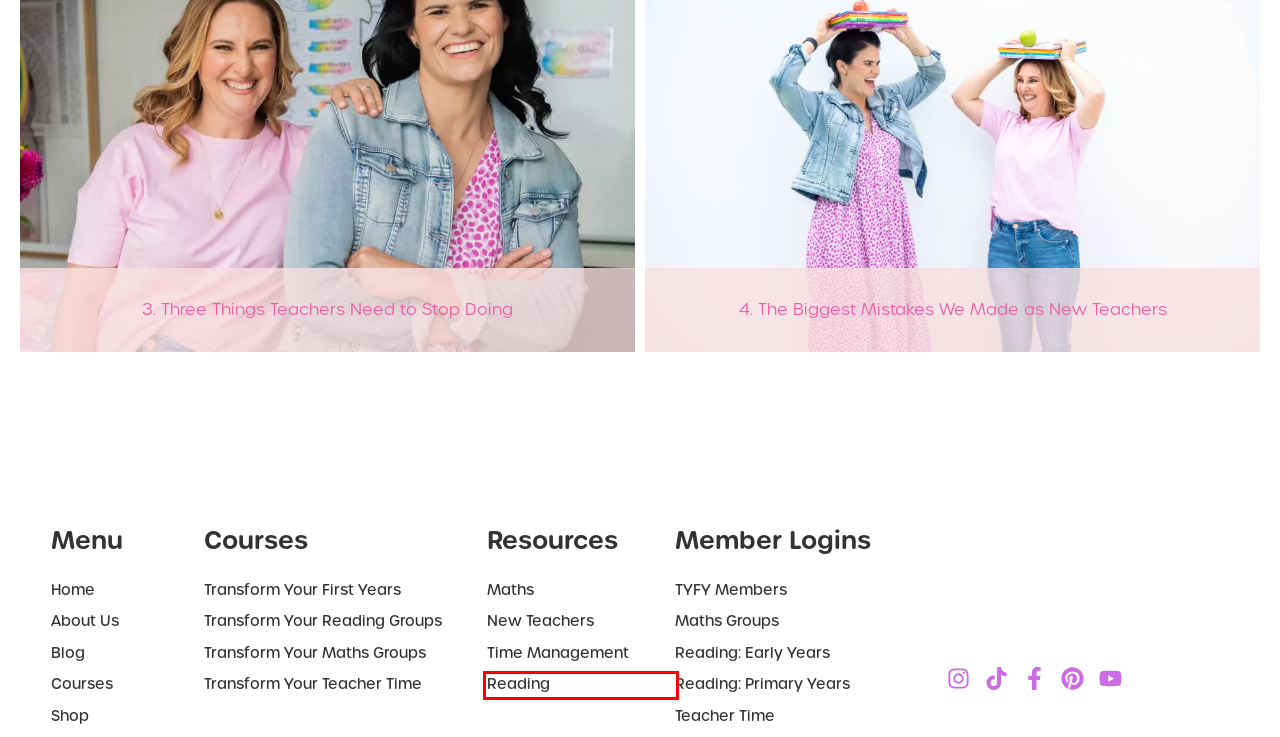Observe the provided screenshot of a webpage with a red bounding box around a specific UI element. Choose the webpage description that best fits the new webpage after you click on the highlighted element. These are your options:
A. Transform Your Maths Groups
B. Courses
C. New Teachers
D. Reading
E. Transform Teacher Courses
F. Transform Your Teacher Time
G. Maths
H. Time Management

D